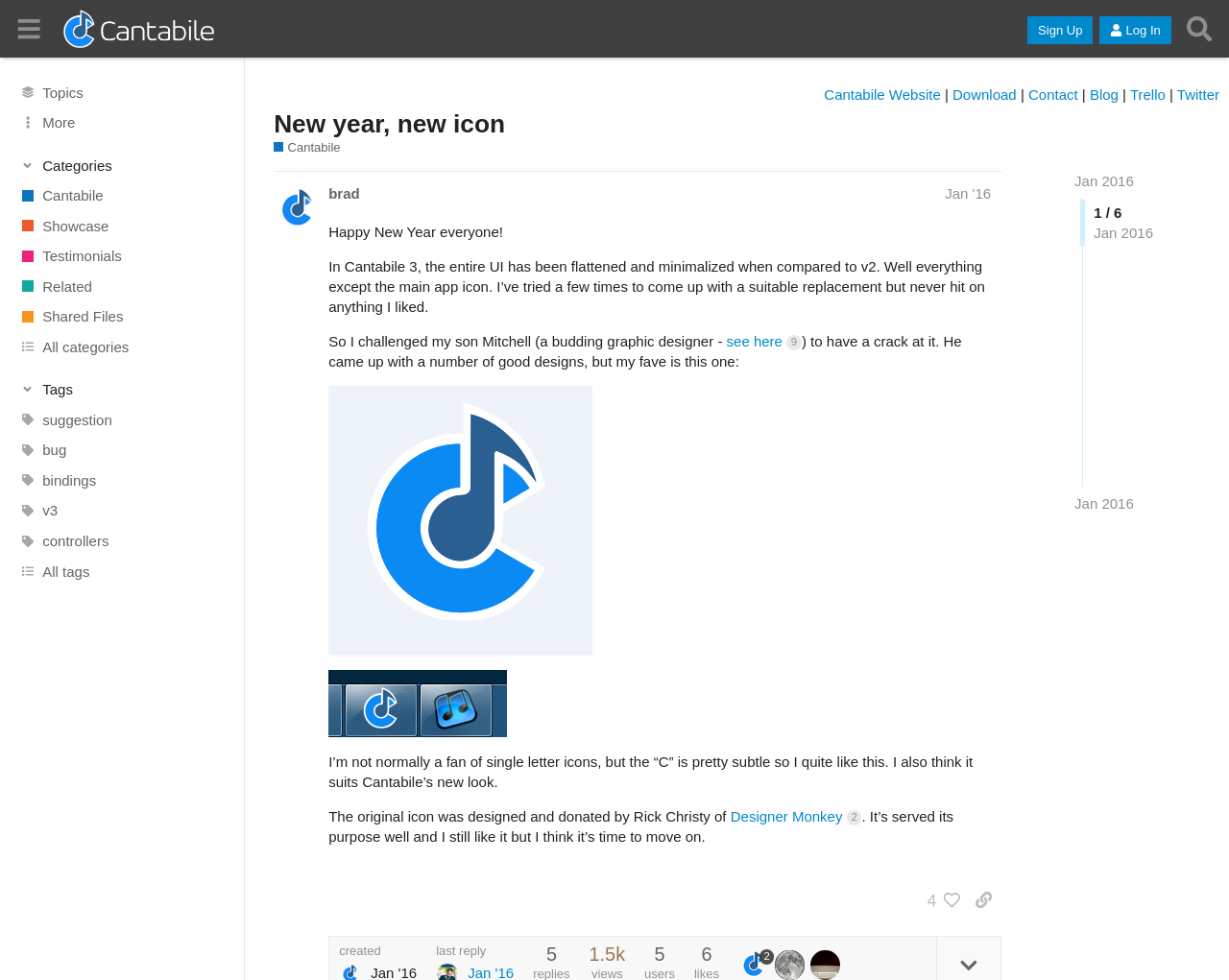Can you extract the headline from the webpage for me?

New year, new icon